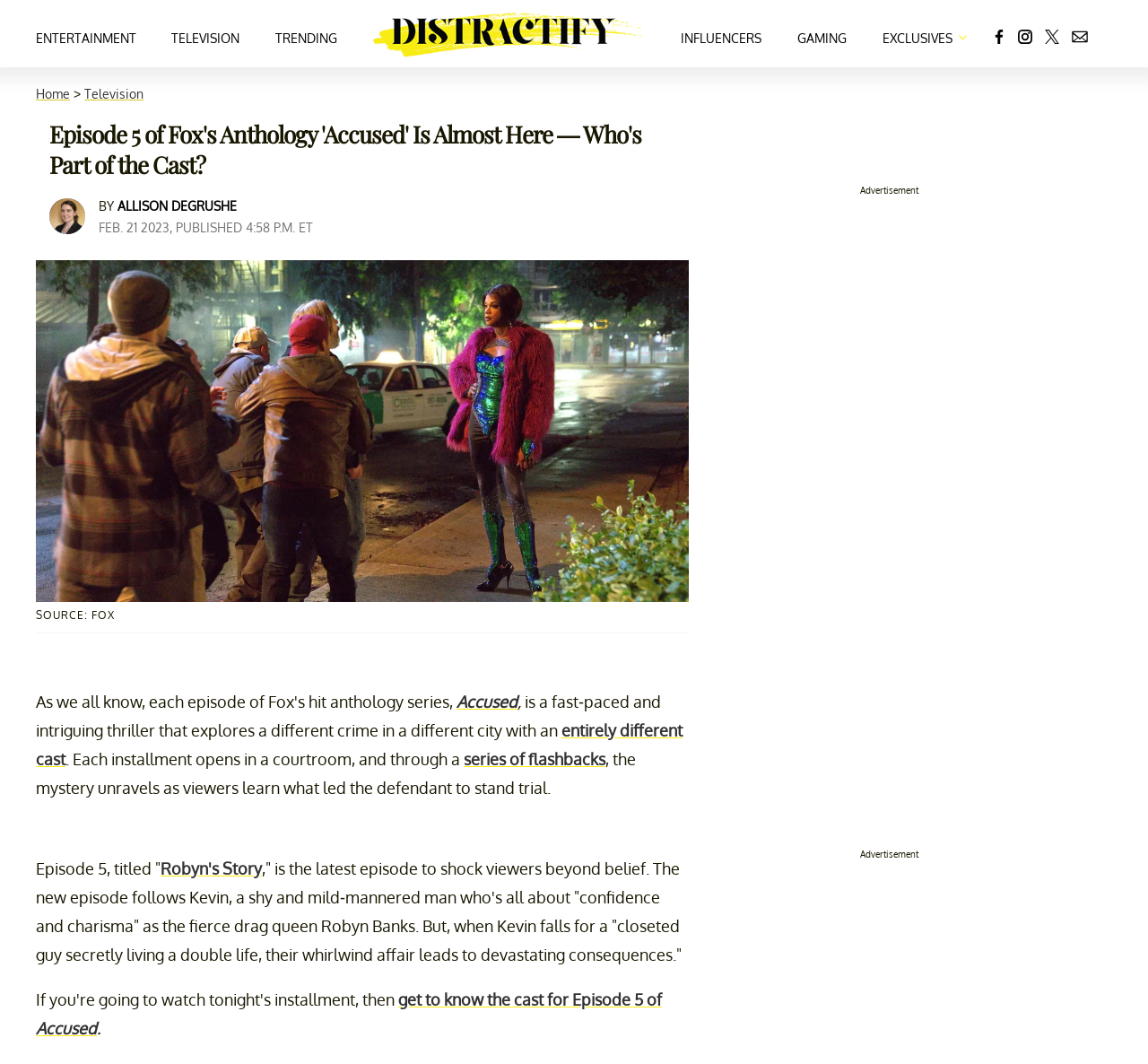Pinpoint the bounding box coordinates of the element to be clicked to execute the instruction: "View Television page".

[0.15, 0.012, 0.209, 0.051]